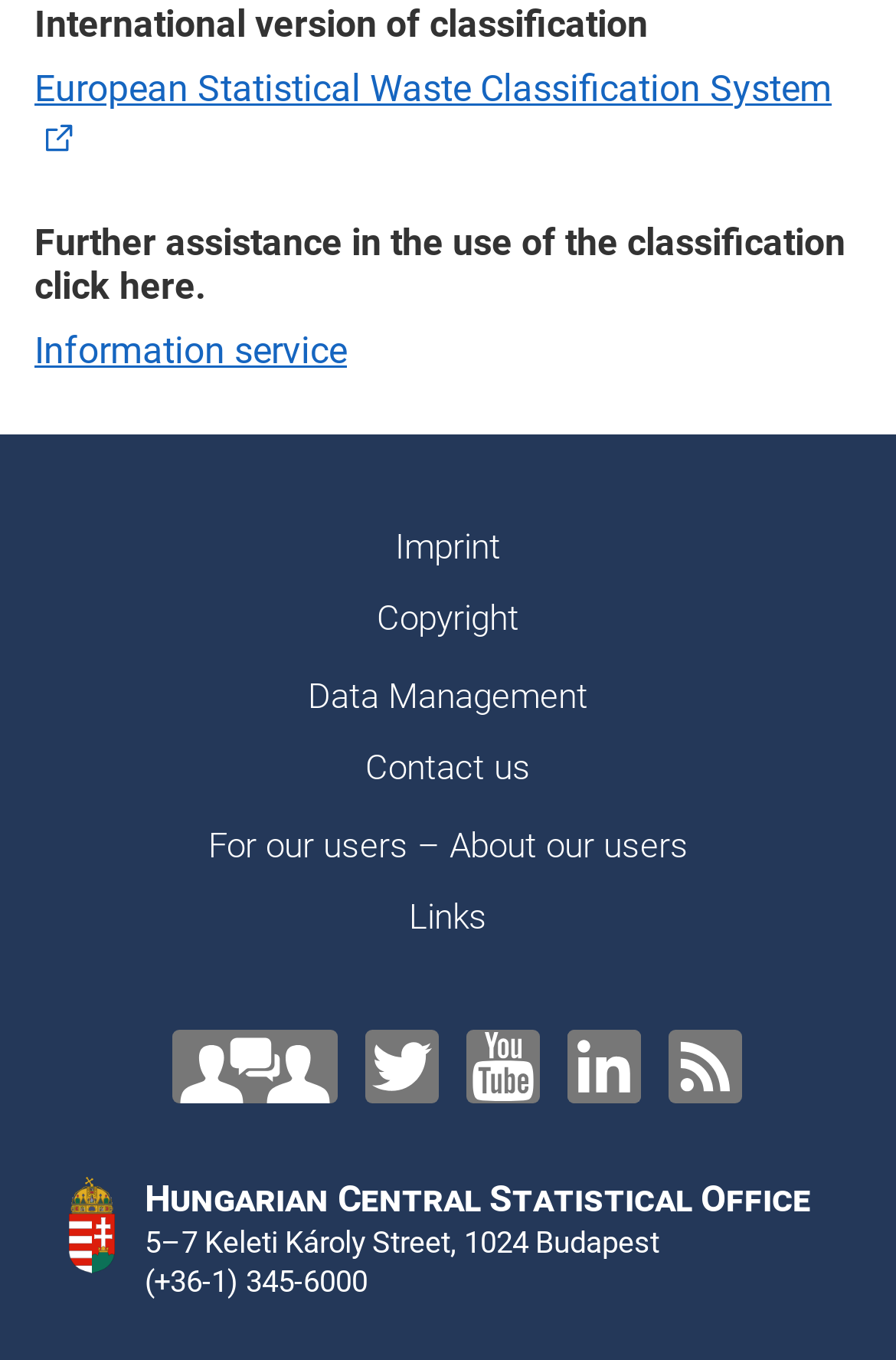What is the address of the statistical office?
Please respond to the question with as much detail as possible.

I found the answer by looking at the StaticText element with the text '5–7 Keleti Károly Street, 1024 Budapest' located at [0.162, 0.901, 0.736, 0.926]. This text is likely to be the address of the statistical office.